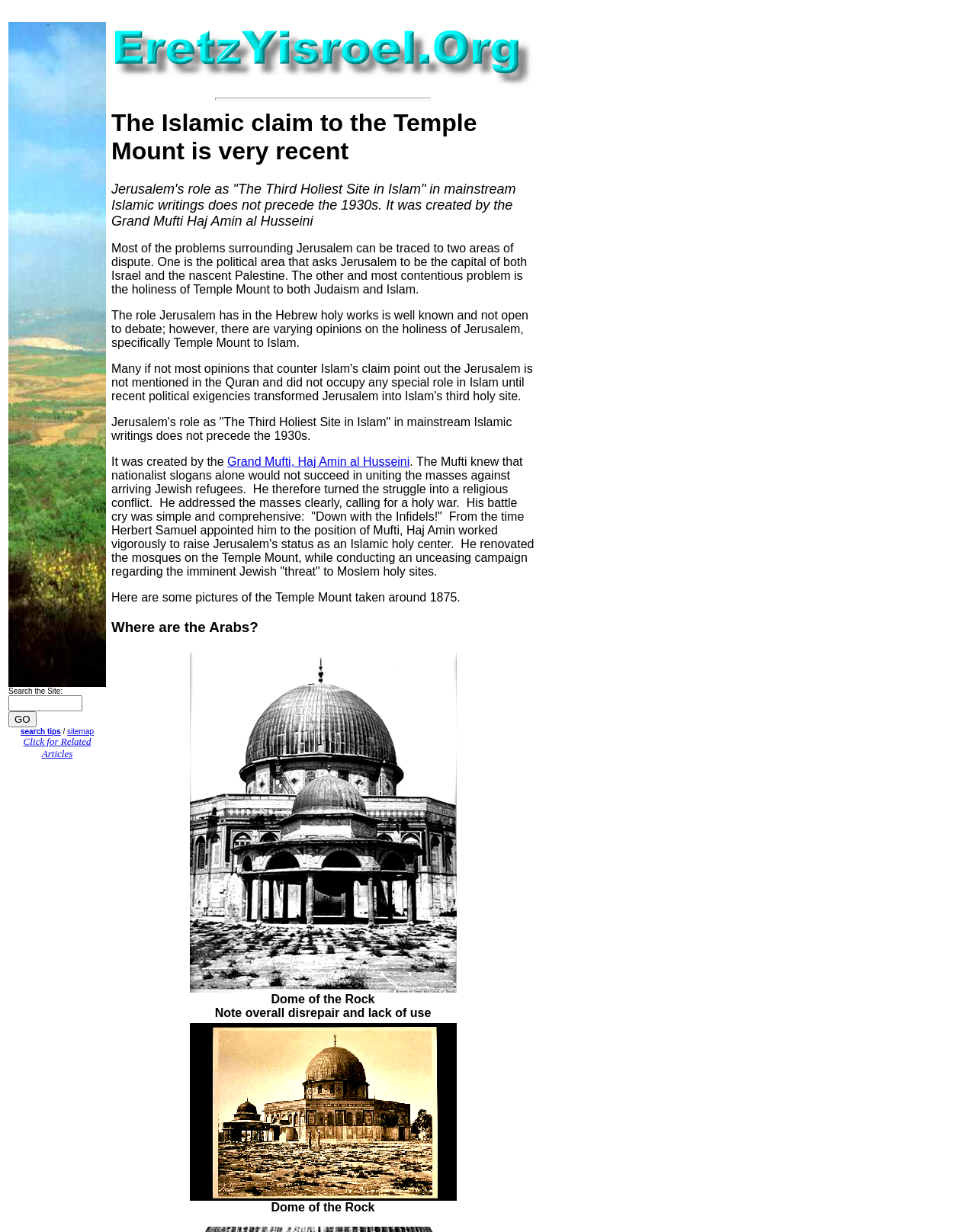Please determine and provide the text content of the webpage's heading.

The Islamic claim to the Temple Mount is very recent